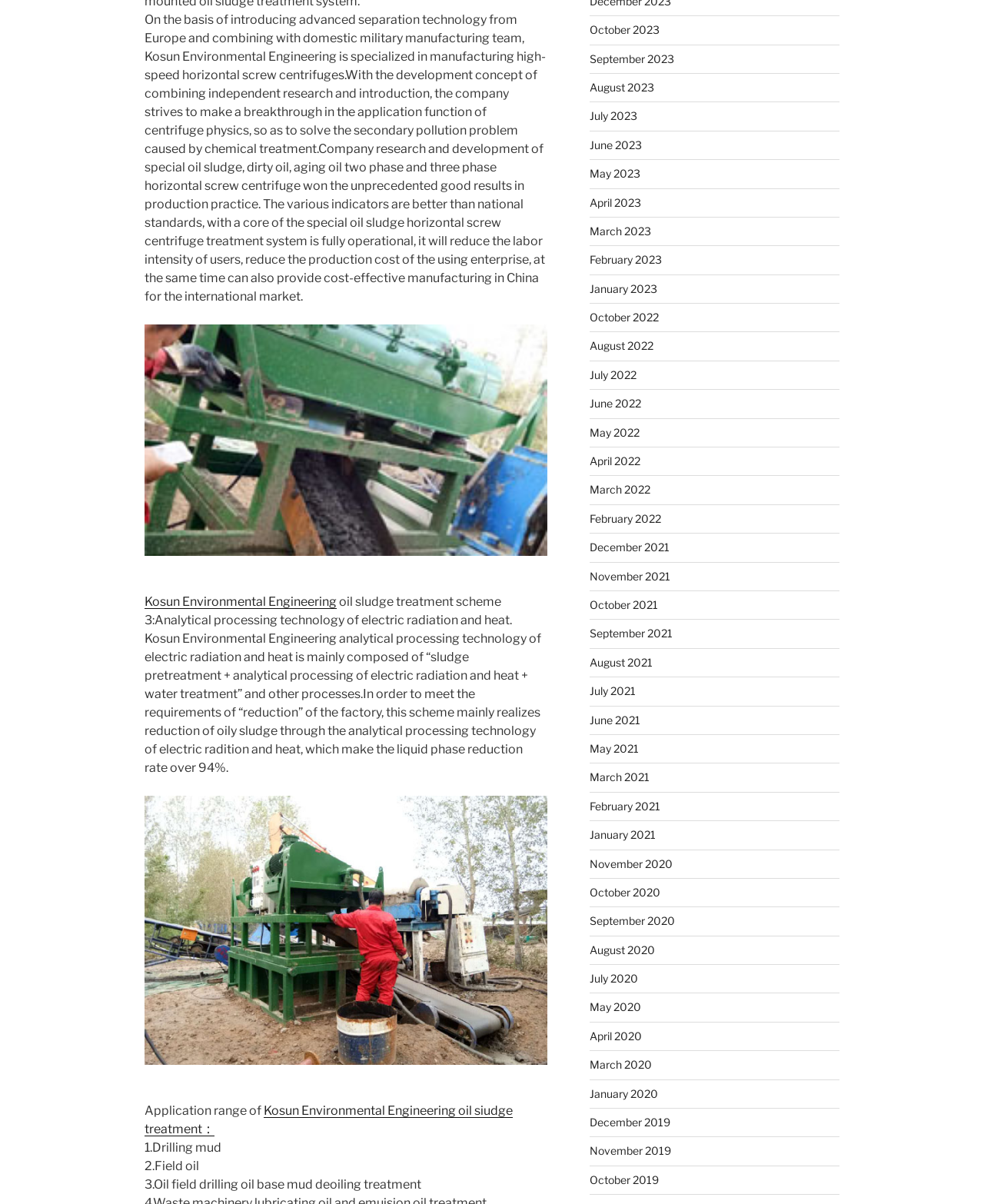Locate the bounding box coordinates of the element that needs to be clicked to carry out the instruction: "Learn about application range of Kosun Environmental Engineering oil sludge treatment". The coordinates should be given as four float numbers ranging from 0 to 1, i.e., [left, top, right, bottom].

[0.147, 0.916, 0.521, 0.944]